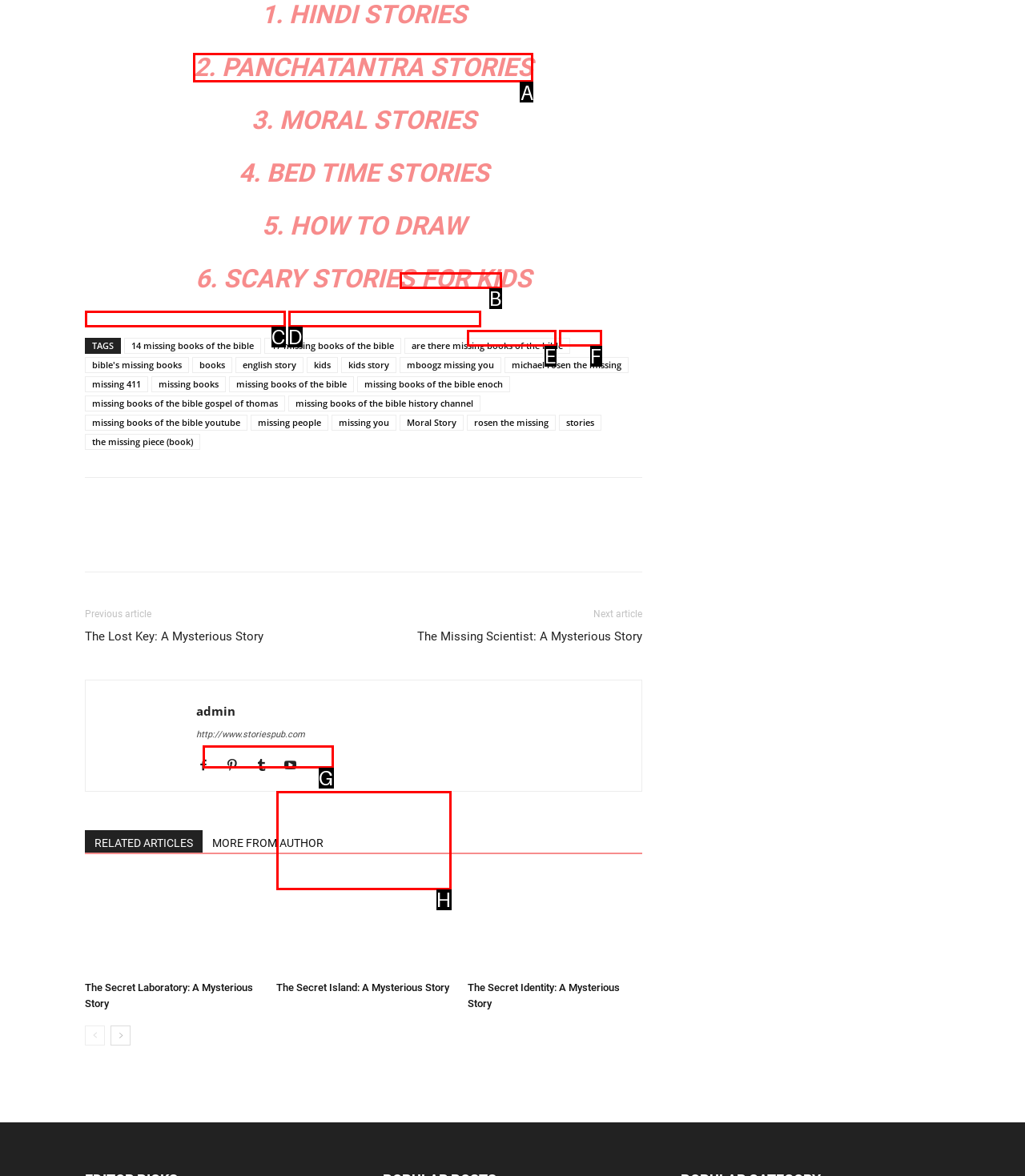Identify the letter of the UI element you should interact with to perform the task: click on 2. PANCHATANTRA STORIES
Reply with the appropriate letter of the option.

A